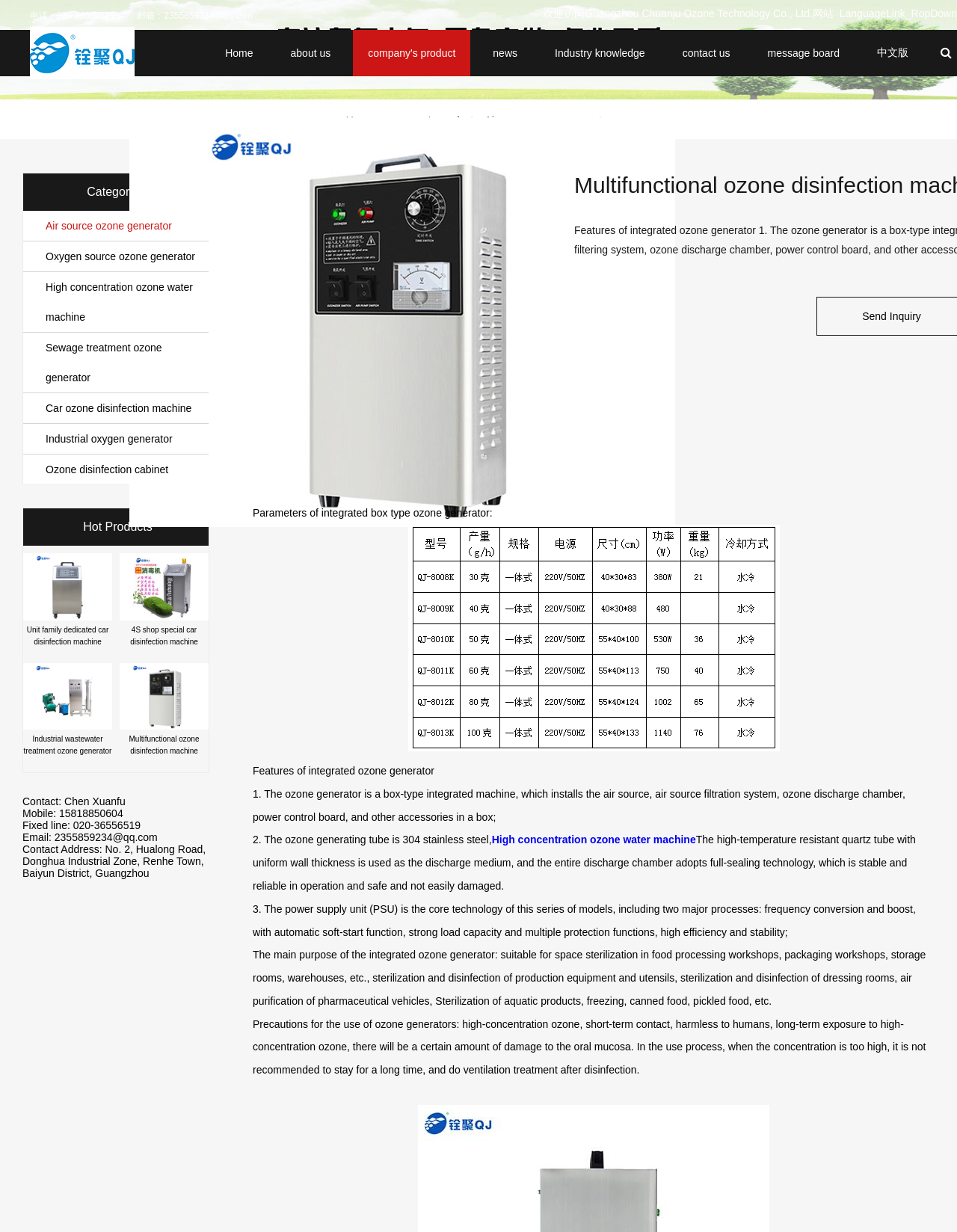What is the function of the power supply unit (PSU)?
Answer the question with a thorough and detailed explanation.

The function of the power supply unit (PSU) is mentioned in the product description, which includes two major processes: frequency conversion and boost, with automatic soft-start function, strong load capacity and multiple protection functions.